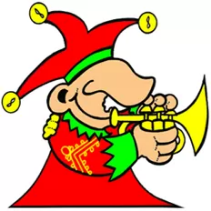Give a complete and detailed account of the image.

The image features a whimsical jester character dressed in a vibrant red and green outfit, complete with a distinctive pointed hat adorned with bells. The jester is playfully engaging with a small brass instrument, likely a trumpet, held close to his lips as he prepares to play. His exaggerated facial expression, characterized by a broad smile, embodies a sense of joy and merriment, perfectly suited to a musical setting. This colorful and lively depiction captures the essence of playful musicality, making it an ideal visual representation for themes related to brass bands or festive music.